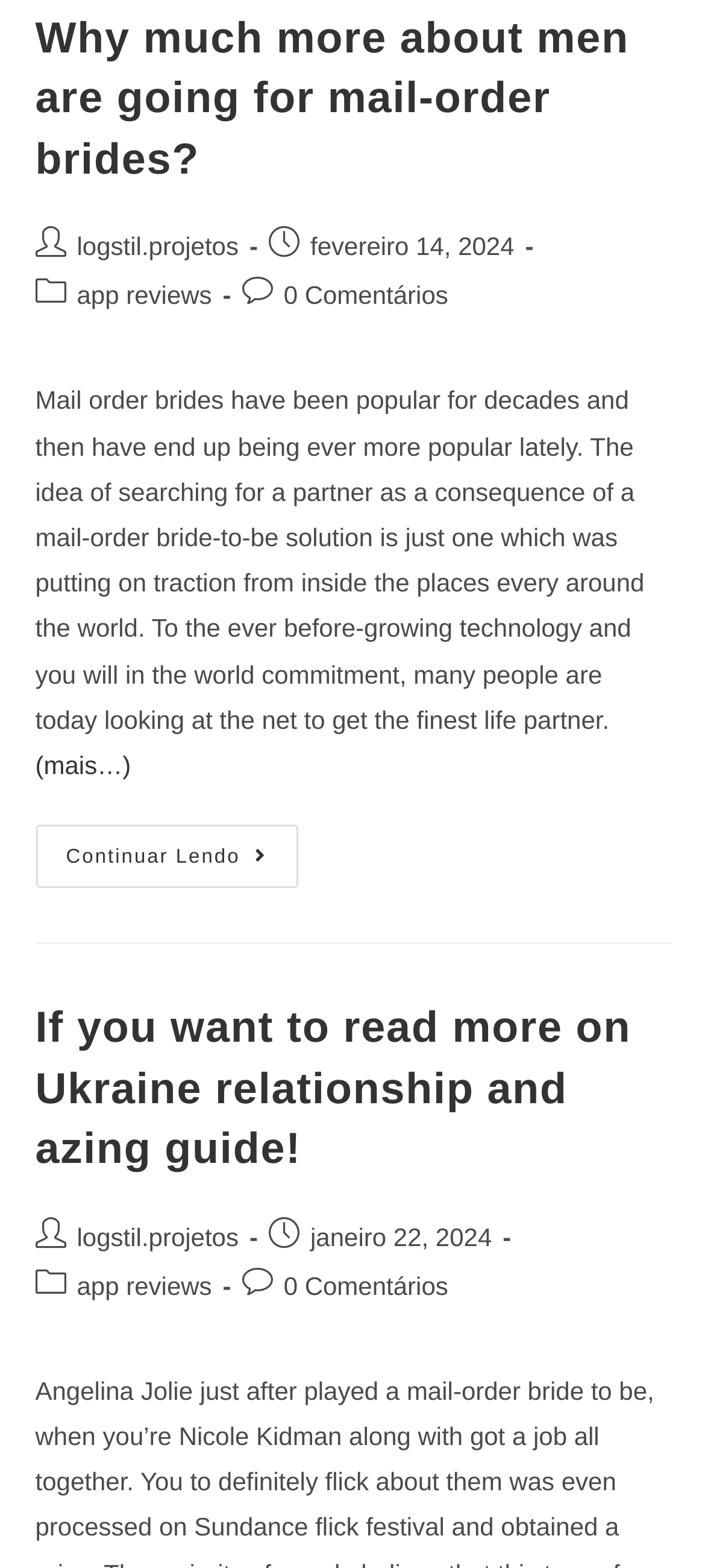From the webpage screenshot, identify the region described by app reviews. Provide the bounding box coordinates as (top-left x, top-left y, bottom-right x, bottom-right y), with each value being a floating point number between 0 and 1.

[0.109, 0.179, 0.301, 0.198]